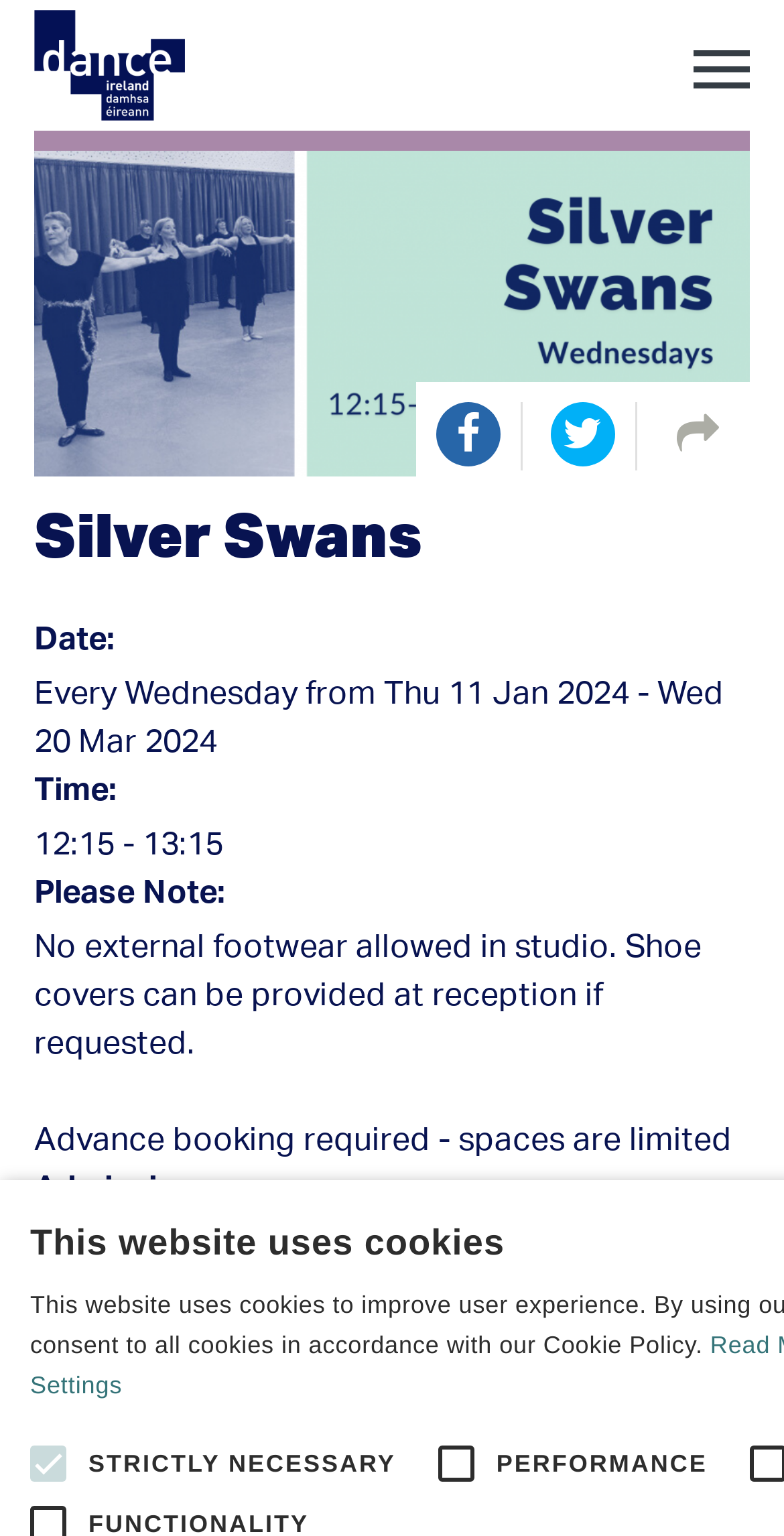What is the date of the event? Based on the image, give a response in one word or a short phrase.

Every Wednesday from Thu 11 Jan 2024 - Wed 20 Mar 2024